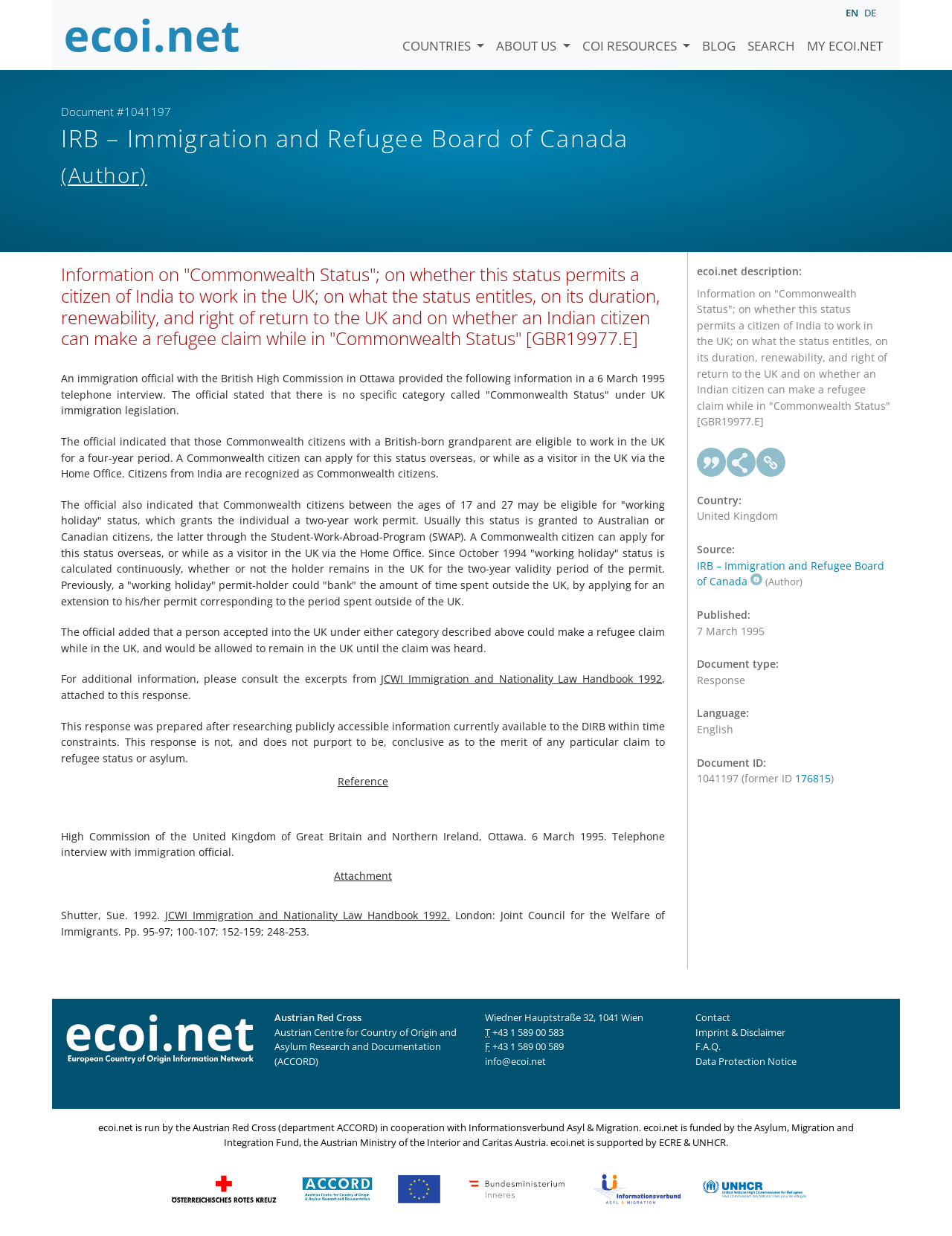Give a detailed account of the webpage, highlighting key information.

This webpage is about "Commonwealth Status" and its implications for Indian citizens working in the UK. The page is divided into several sections, with a heading at the top that summarizes the content. 

At the top of the page, there is a navigation bar with links to "COUNTRIES", "ABOUT US", "COI RESOURCES", "BLOG", "SEARCH", and "MY ECOI.NET". To the right of the navigation bar, there is a language selection dropdown with "English" selected and "DE" as an option.

Below the navigation bar, there is a section with the title "Information on 'Commonwealth Status'; on whether this status permits a citizen of India to work in the UK; on what the status entitles, on its duration, renewability, and right of return to the UK and on whether an Indian citizen can make a refugee claim while in 'Commonwealth Status' [GBR19977.E]". This section contains several paragraphs of text that provide detailed information on the topic.

Following this section, there is a section with references, including a telephone interview with an immigration official and a book titled "JCWI Immigration and Nationality Law Handbook 1992". 

On the right side of the page, there is a description list with details about the document, including the country, source, publication date, document type, language, and document ID. 

At the bottom of the page, there are links to "ecoi.net" and an image of the Austrian Red Cross logo. There is also contact information for the Austrian Centre for Country of Origin and Asylum Research and Documentation (ACCORD), including an address, phone number, fax number, and email address. Additionally, there are links to "Contact", "Imprint & Disclaimer", "F.A.Q.", and "Data Protection Notice".